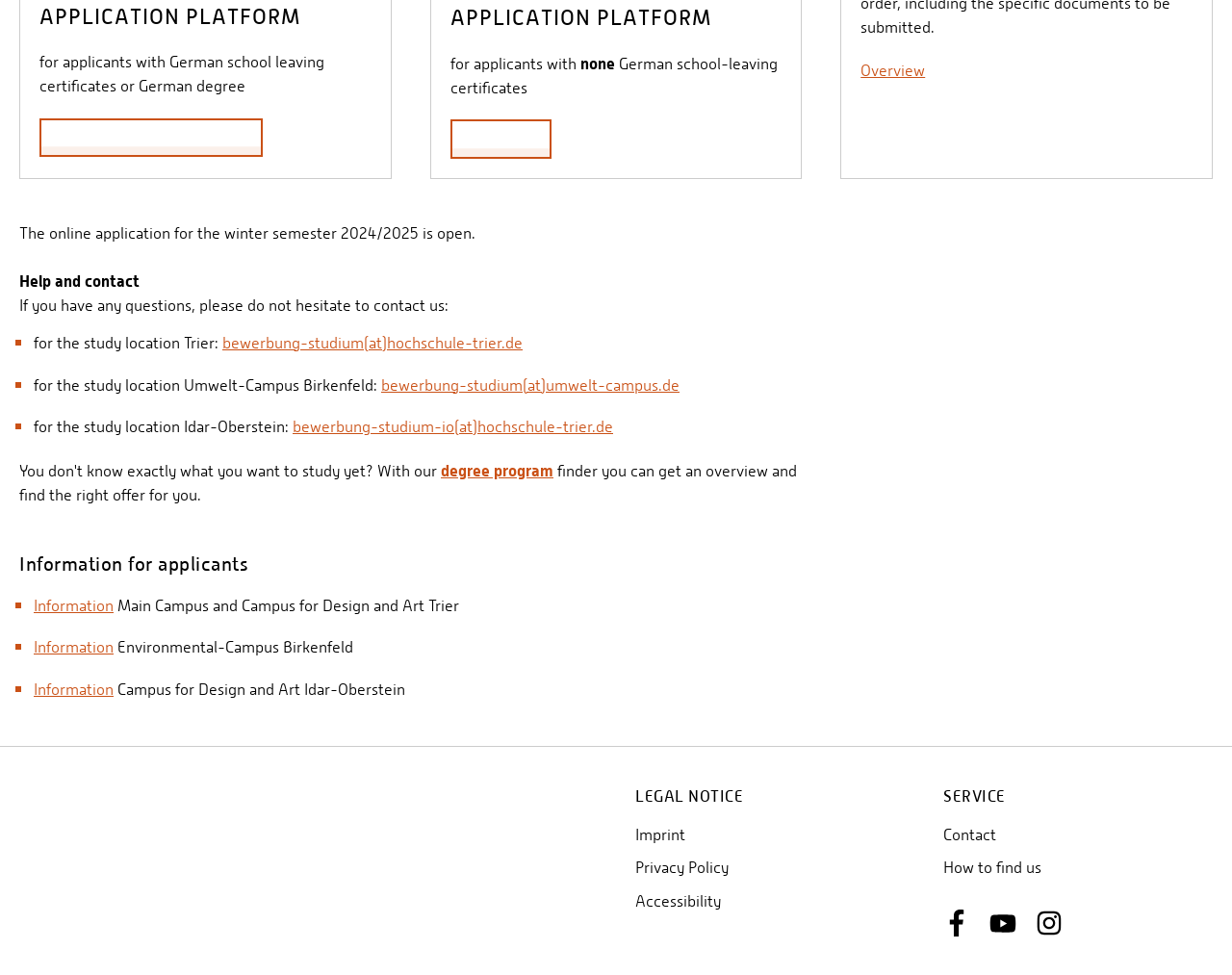Identify the bounding box coordinates for the UI element mentioned here: "Privacy Policy". Provide the coordinates as four float values between 0 and 1, i.e., [left, top, right, bottom].

[0.516, 0.881, 0.591, 0.9]